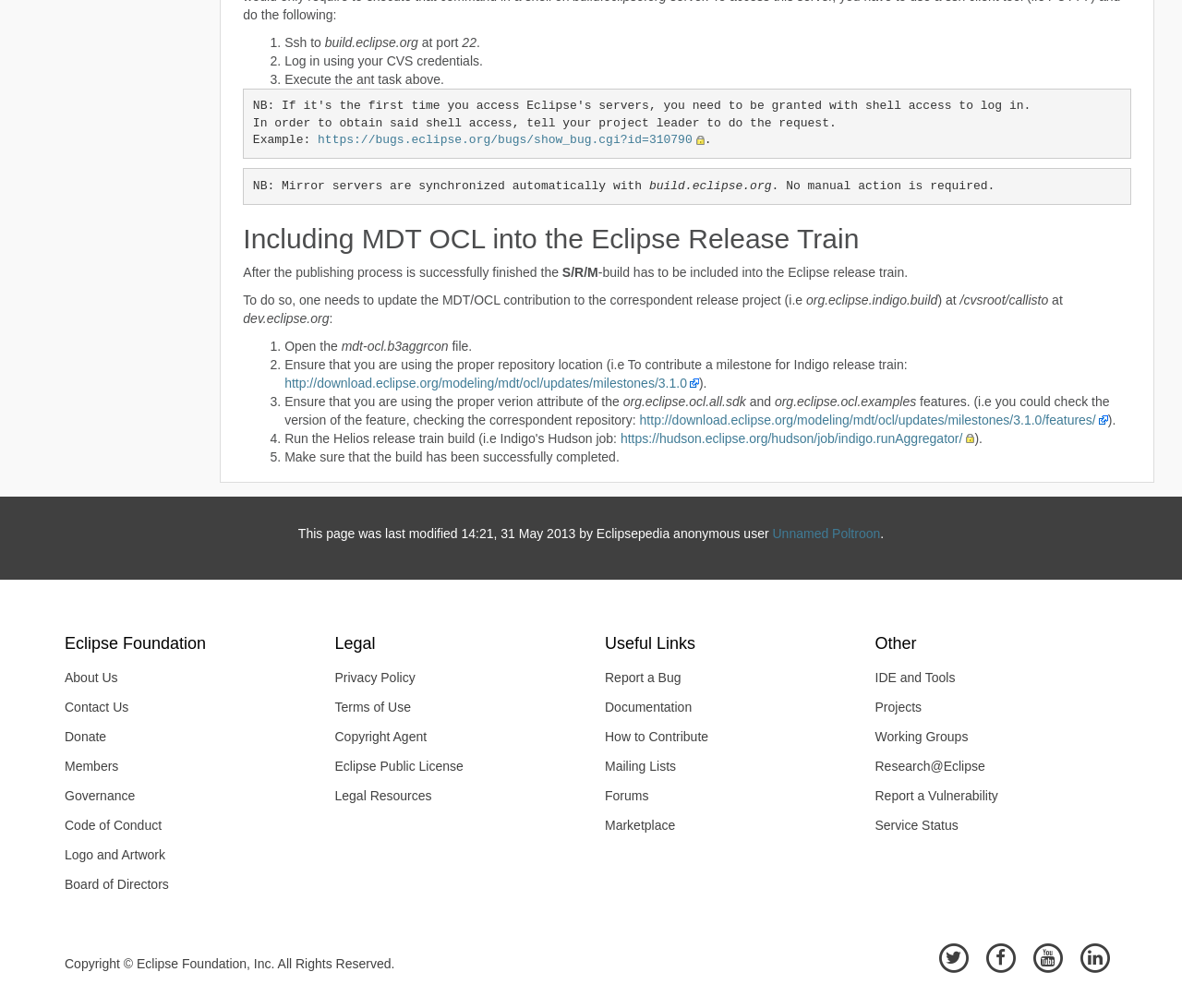Please identify the bounding box coordinates of the element on the webpage that should be clicked to follow this instruction: "Click the link to show bug 310790". The bounding box coordinates should be given as four float numbers between 0 and 1, formatted as [left, top, right, bottom].

[0.269, 0.132, 0.596, 0.146]